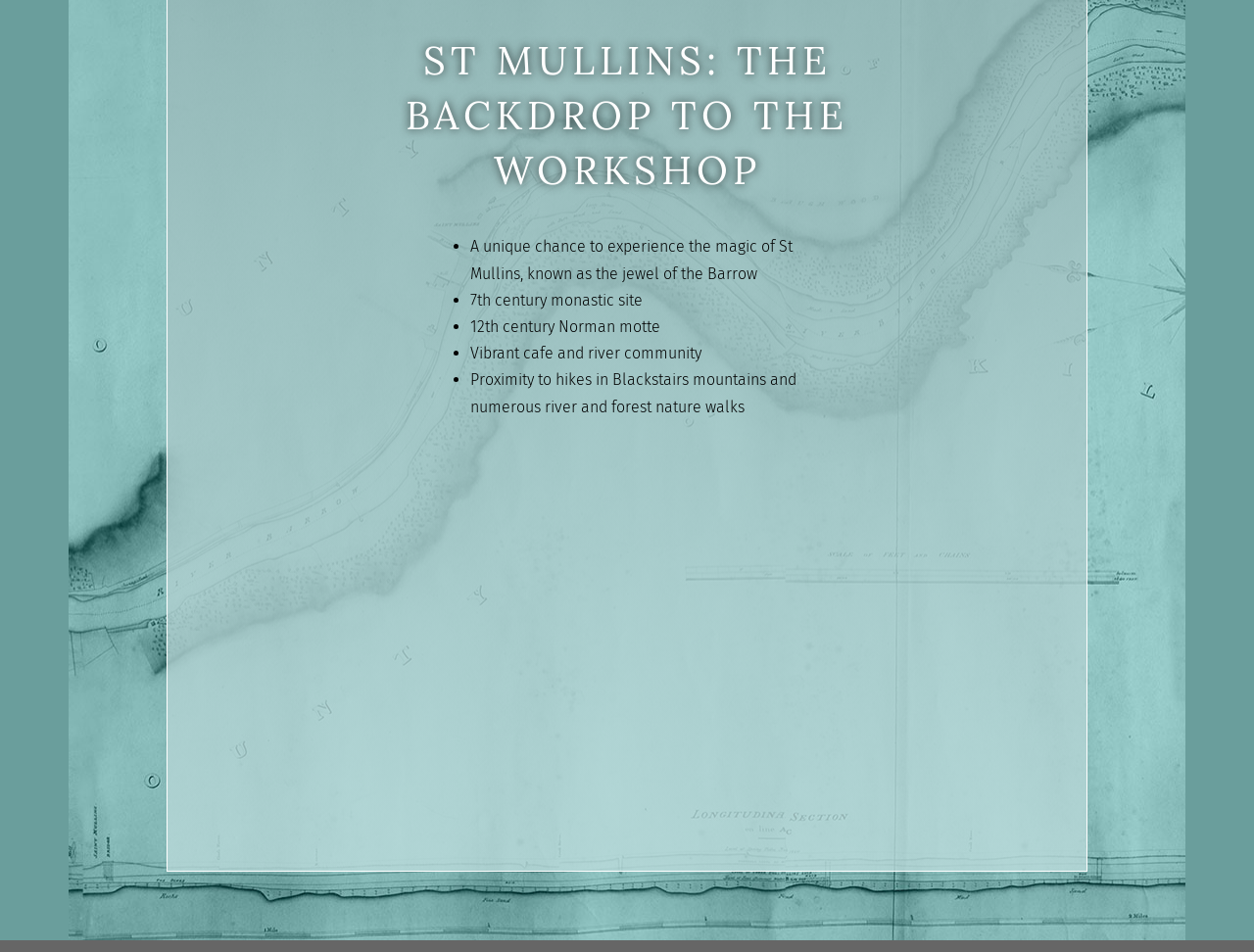What is the name of the village?
Using the information from the image, answer the question thoroughly.

The webpage mentions 'St Mullins' as the backdrop to the workshop, and it is also mentioned as the location of Mulvarra House, a new workshop and retreat centre.